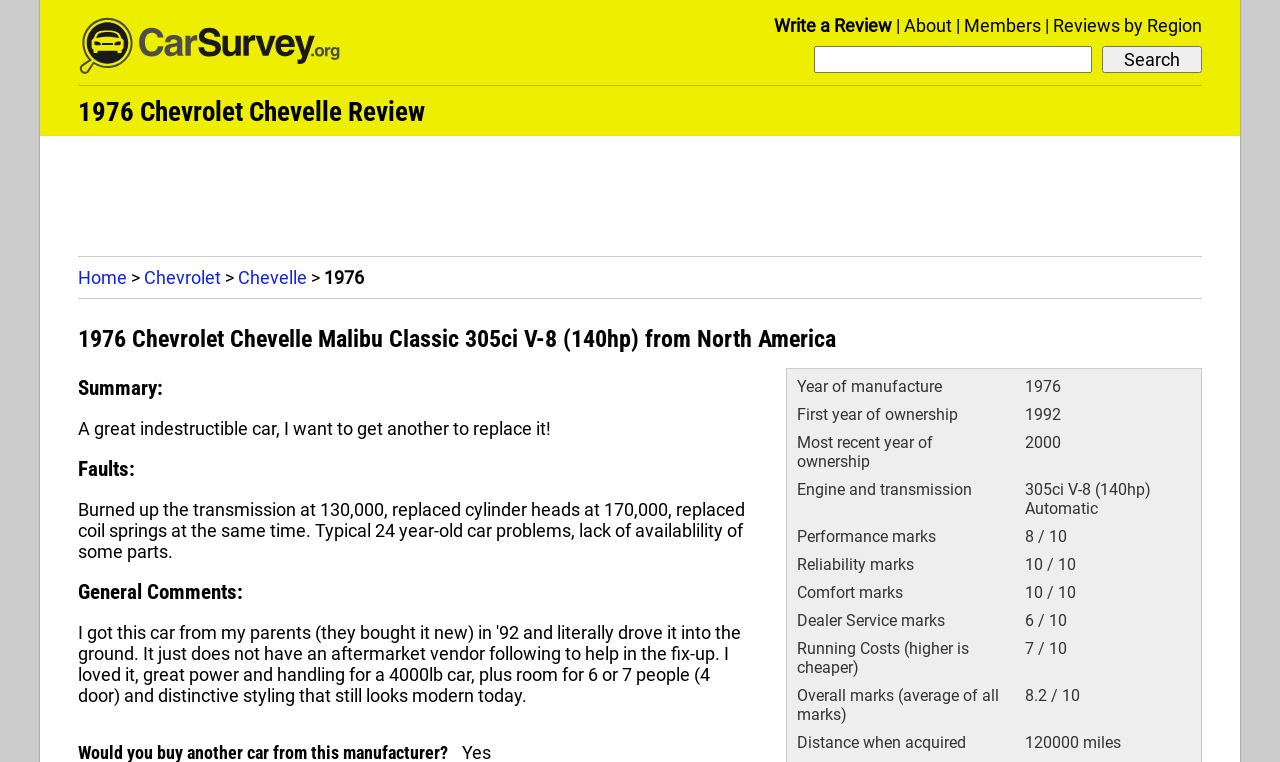What problem did the owner experience with the transmission?
Look at the screenshot and respond with a single word or phrase.

Burned up at 130,000